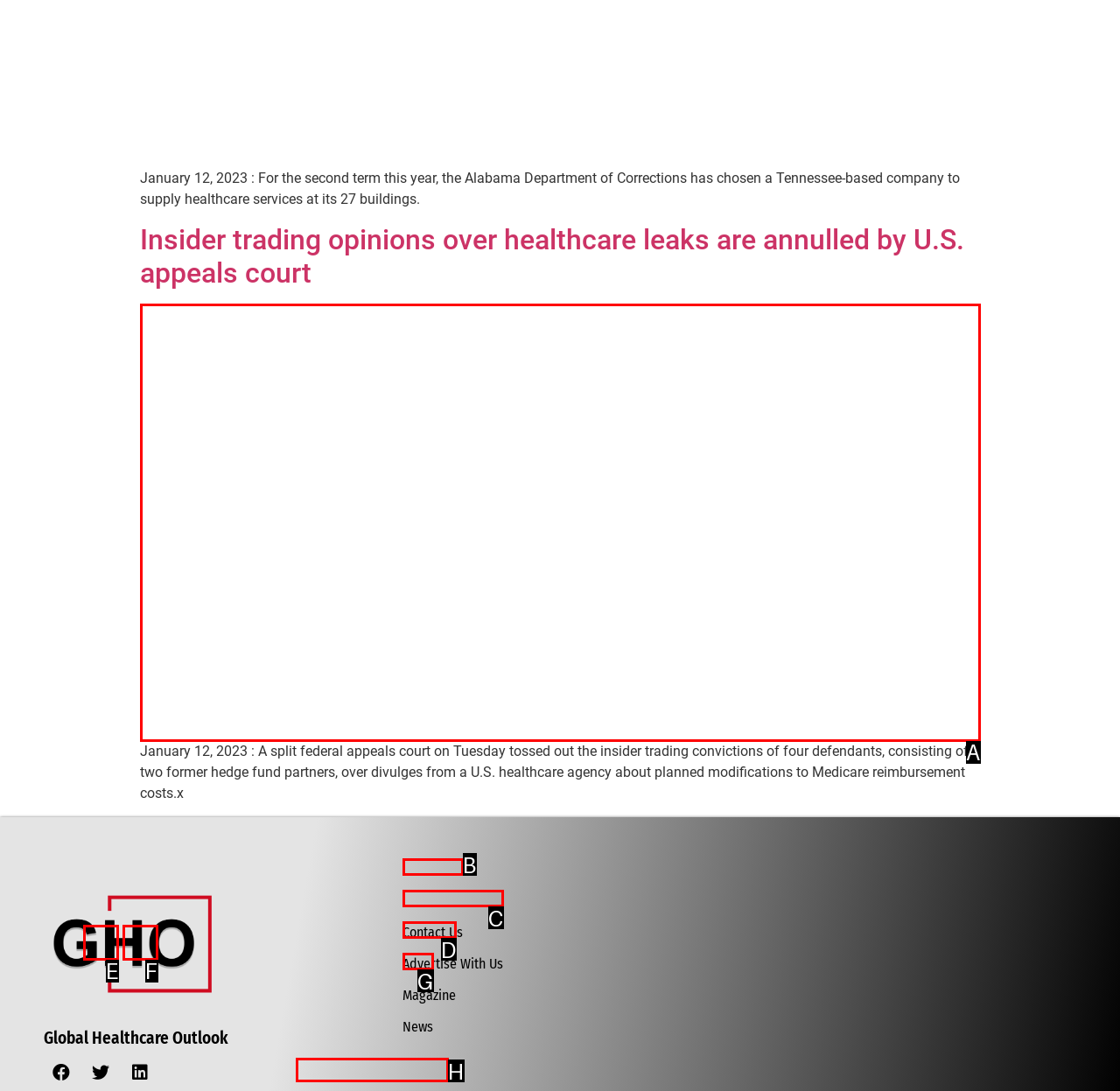Choose the HTML element that corresponds to the description: Advertise with us
Provide the answer by selecting the letter from the given choices.

C